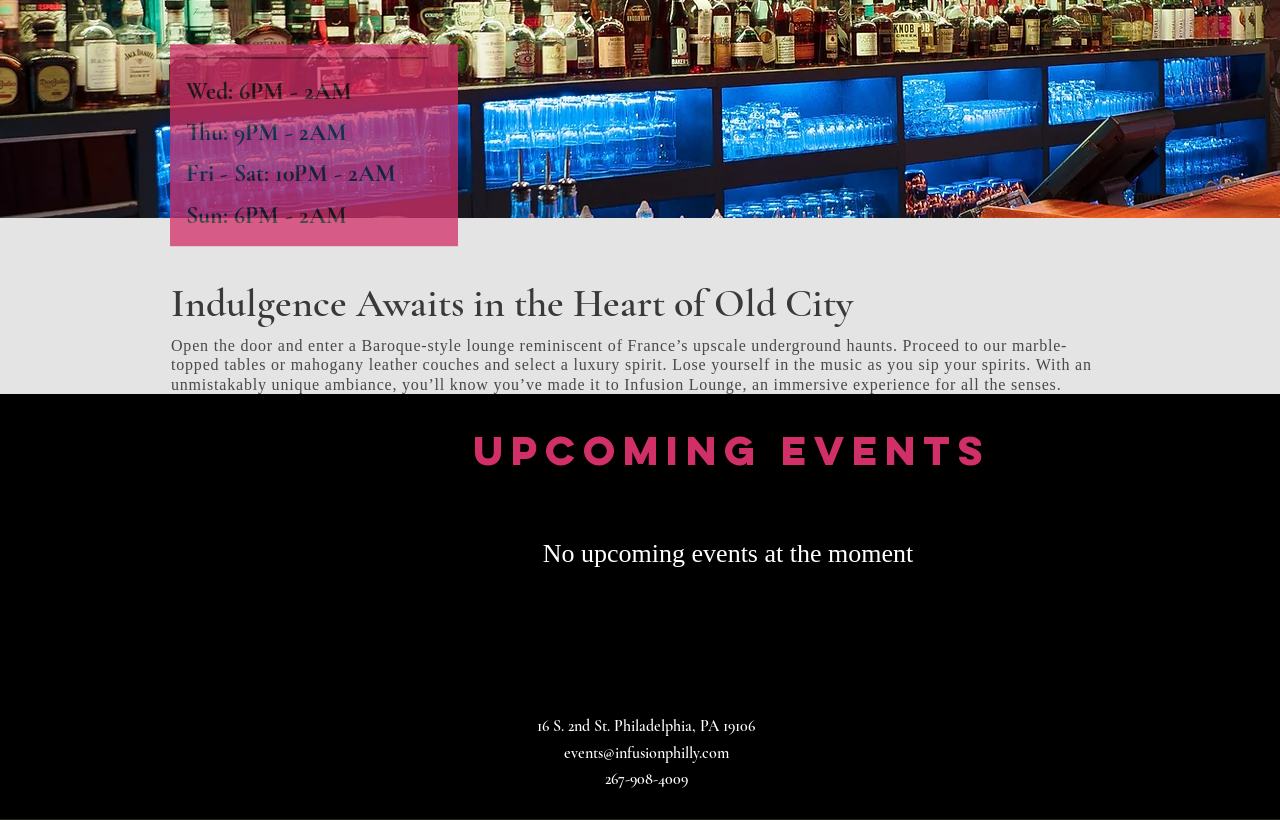Locate the UI element described by events@infusionphilly.com and provide its bounding box coordinates. Use the format (top-left x, top-left y, bottom-right x, bottom-right y) with all values as floating point numbers between 0 and 1.

[0.44, 0.905, 0.569, 0.93]